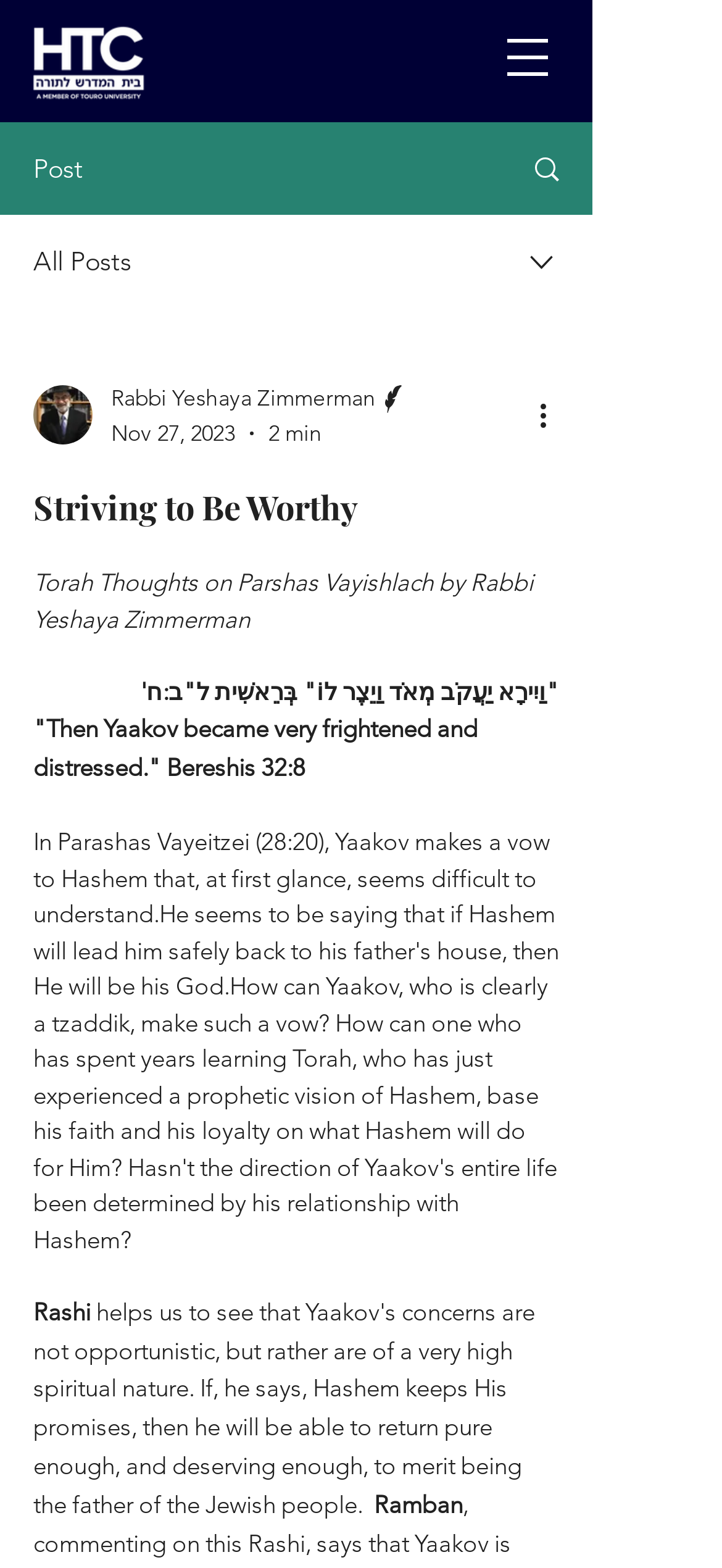What is the date of the article?
Make sure to answer the question with a detailed and comprehensive explanation.

The date of the article can be found by looking at the generic element that contains the text 'Nov 27, 2023'. This indicates that the article was published on November 27, 2023.